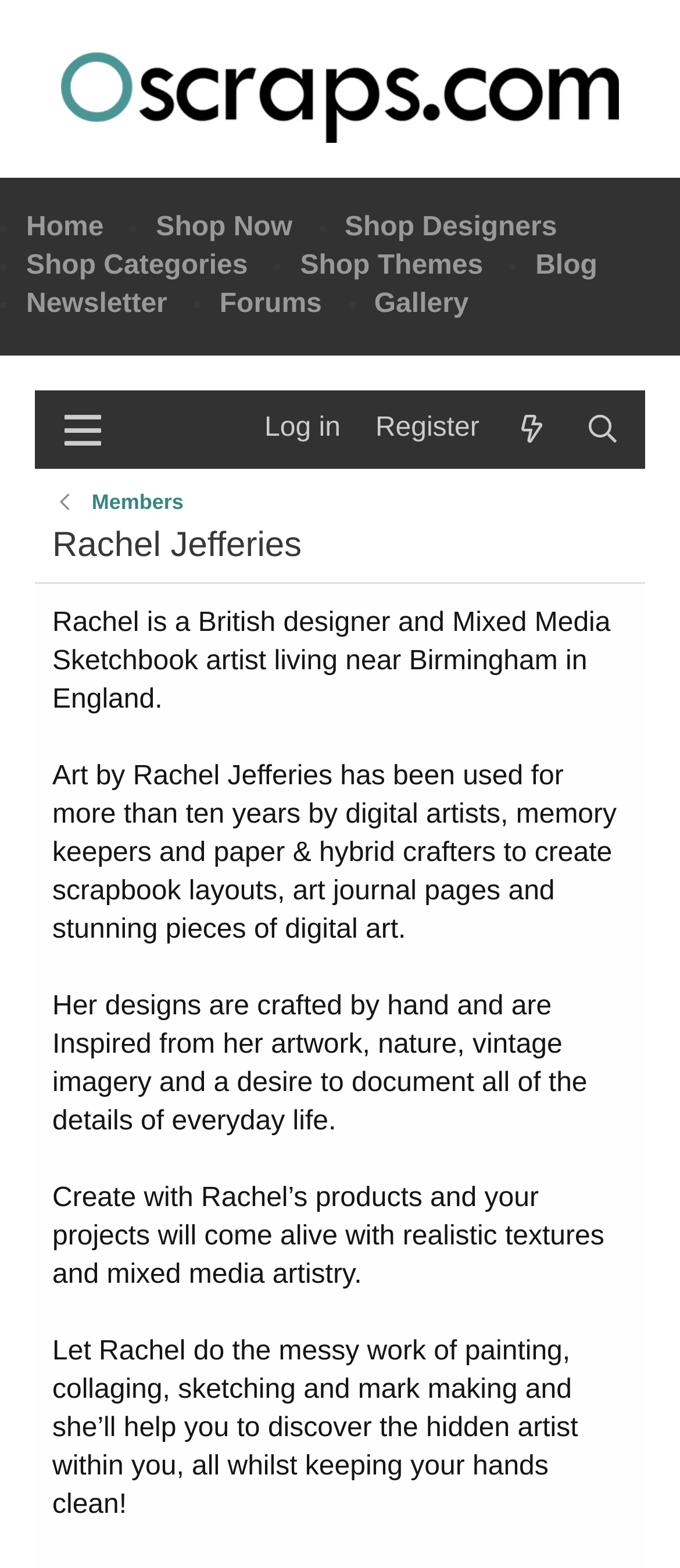What is the location of the 'Log in' link?
Refer to the screenshot and answer in one word or phrase.

top right